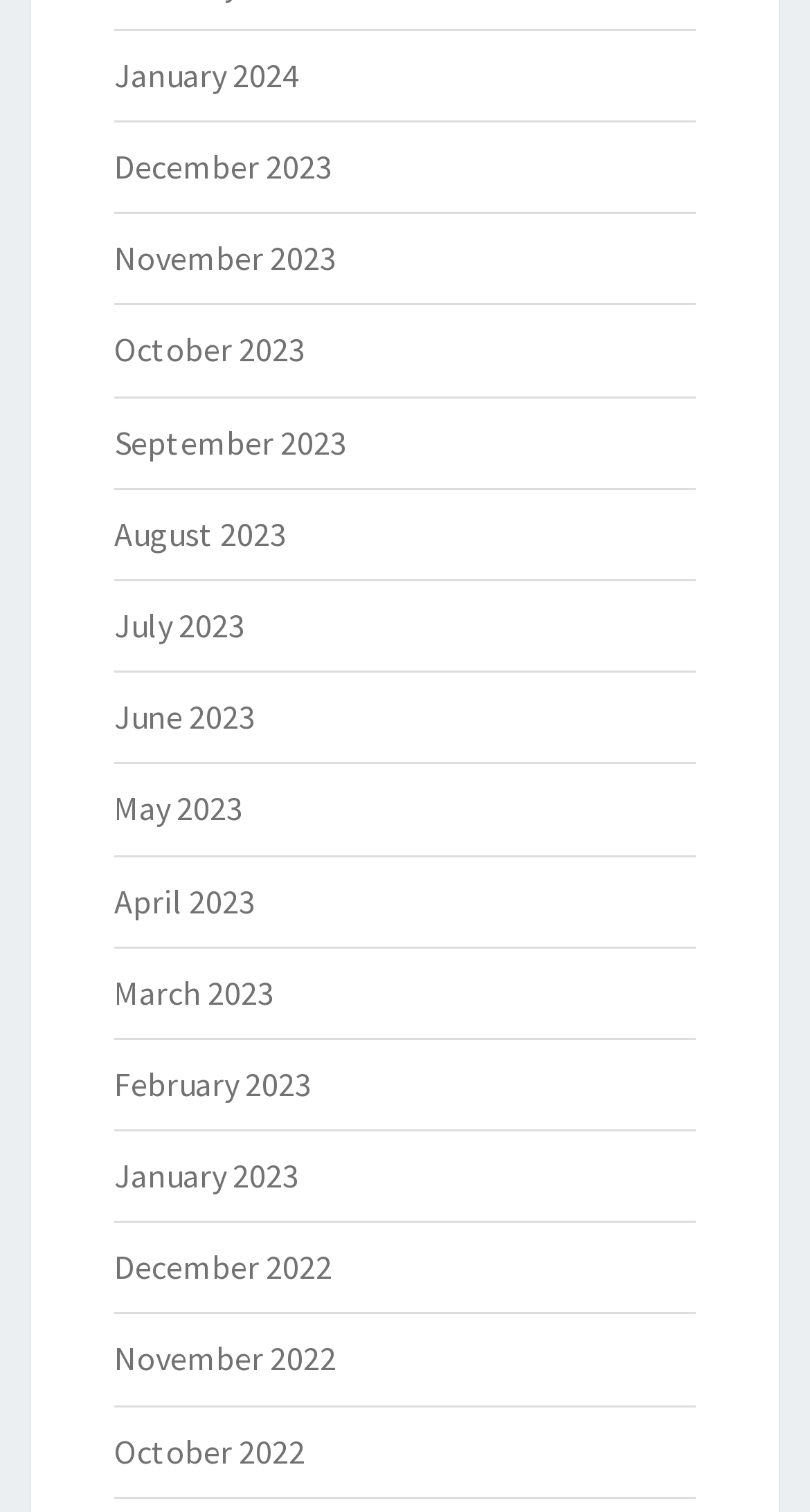Respond with a single word or phrase:
What is the position of the link 'June 2023'?

Middle